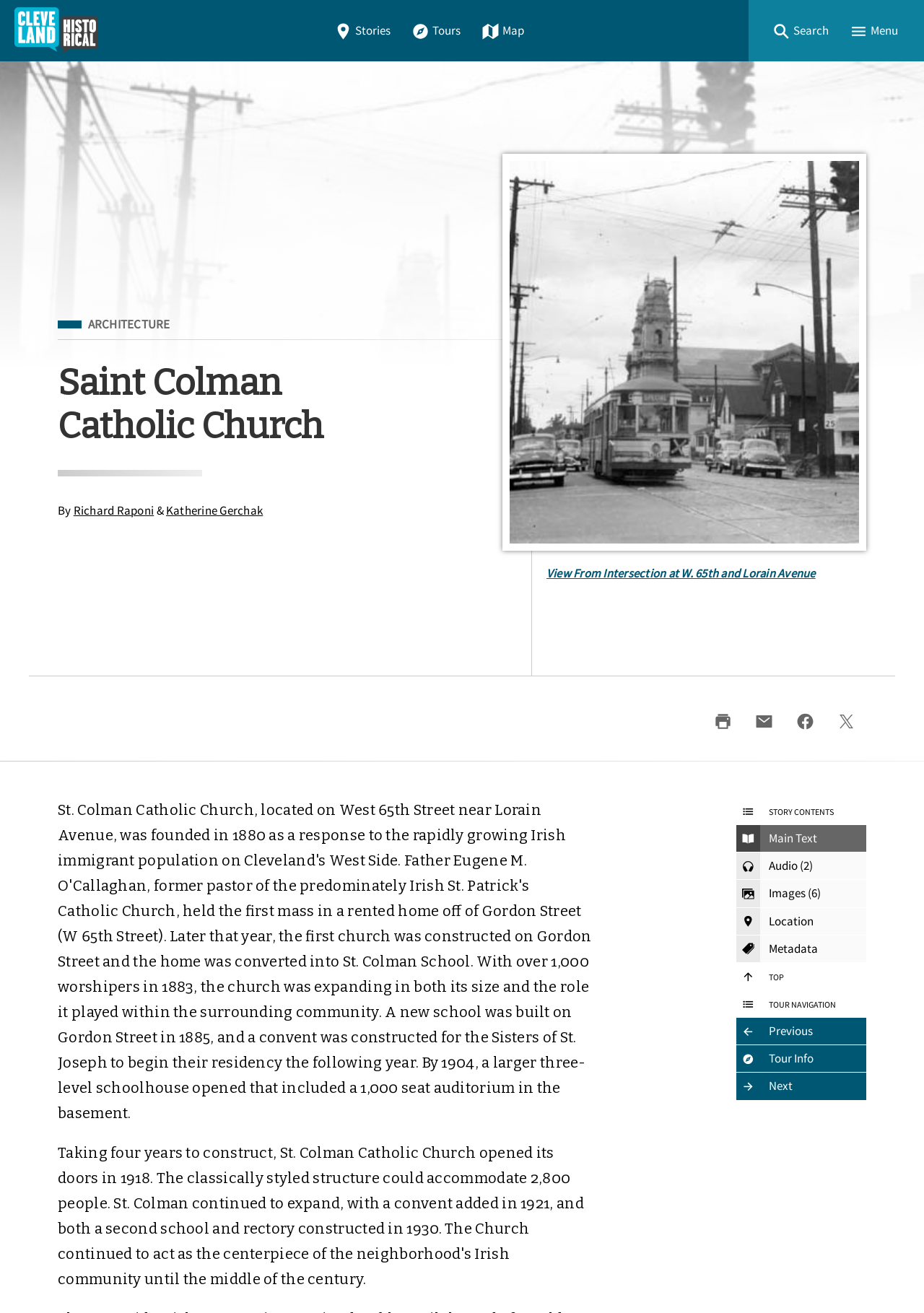Please respond in a single word or phrase: 
What is the location of the church?

West 65th Street near Lorain Avenue